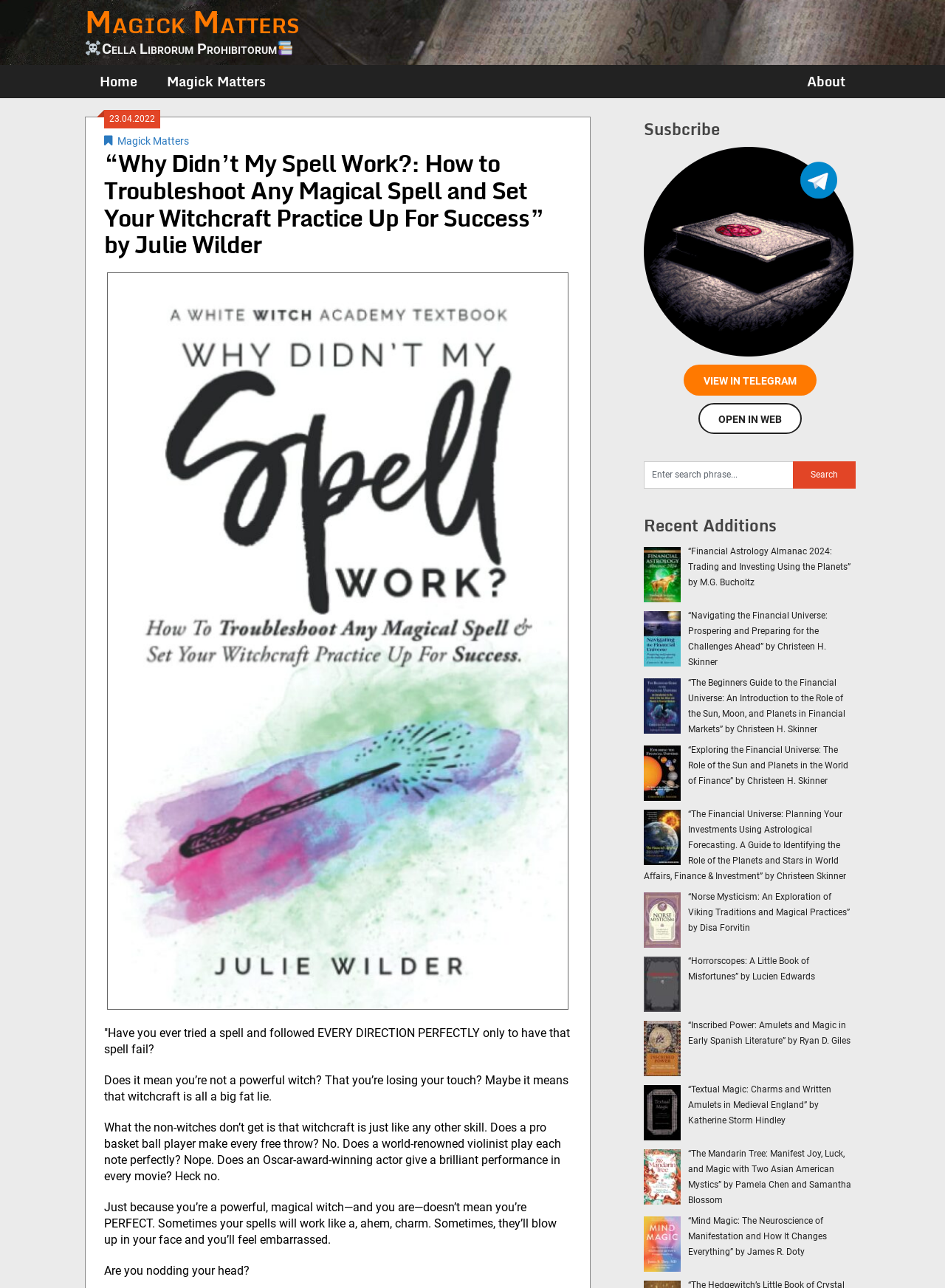With reference to the screenshot, provide a detailed response to the question below:
What is the topic of the article by Julie Wilder?

The article by Julie Wilder is titled '“Why Didn’t My Spell Work?: How to Troubleshoot Any Magical Spell and Set Your Witchcraft Practice Up For Success”', which suggests that the topic of the article is troubleshooting magical spells and setting up a successful witchcraft practice.